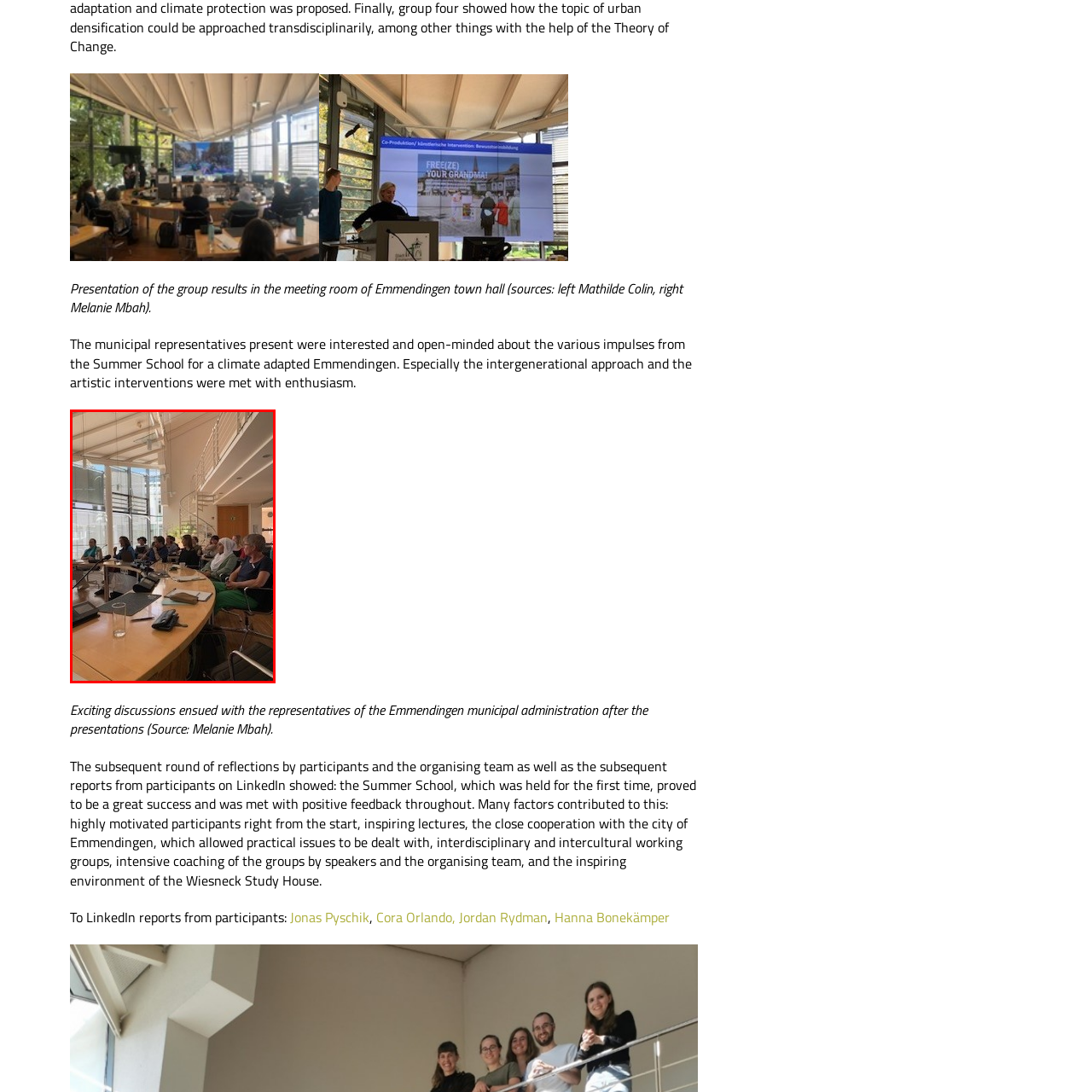Examine the contents within the red bounding box and respond with a single word or phrase: What is the purpose of the meeting in the image?

Discussing climate adaptation